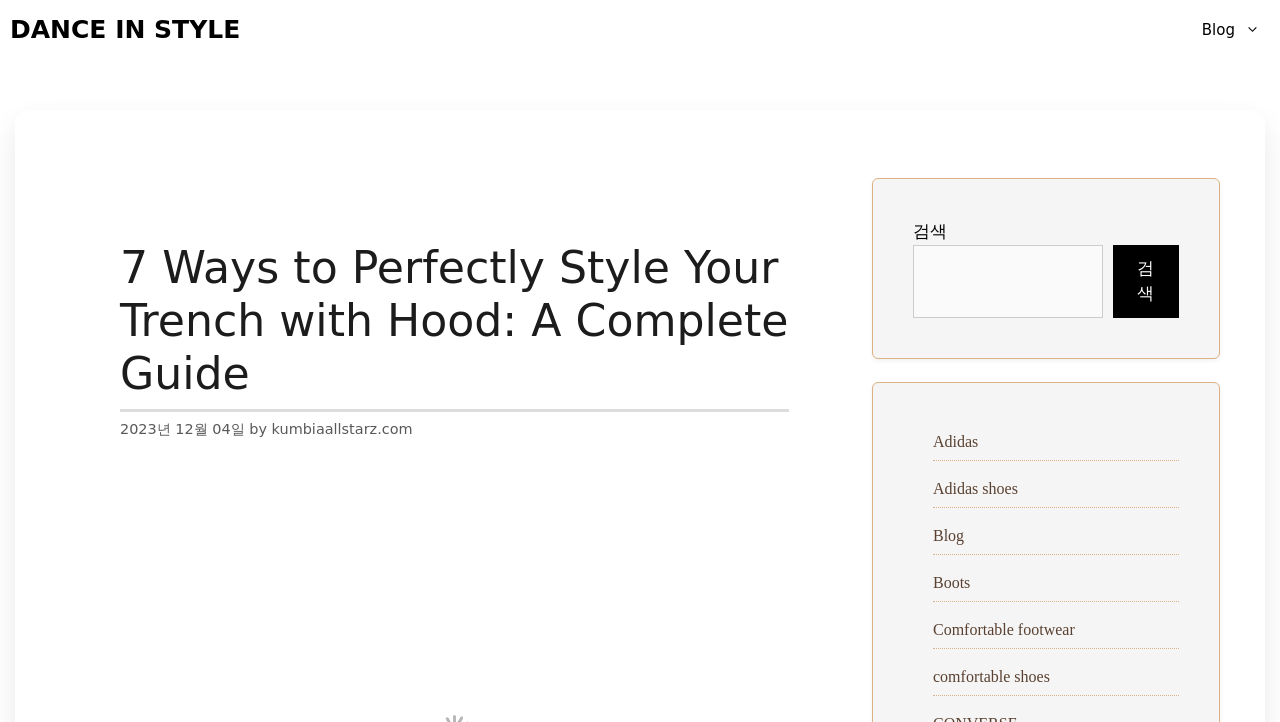Identify the bounding box coordinates necessary to click and complete the given instruction: "go to Adidas page".

[0.729, 0.599, 0.764, 0.623]